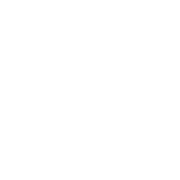Explain what is happening in the image with as much detail as possible.

The image features a stylized icon representing a smiley face, characterized by a simple, rounded shape with a joyful expression. This graphic is often utilized to convey lightheartedness or humor in digital communication. Positioned within a user interface context, it might be linked to a feature that allows users to easily insert emoticons or smiley faces into their messages, enhancing engagement and expressiveness in online conversations. This particular smiley is likely part of a set of emoticons available in forums or messaging platforms, offering a quick way to convey emotions or reactions visually.